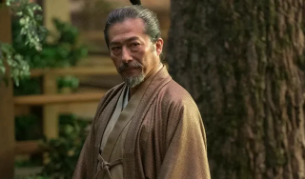Provide a single word or phrase to answer the given question: 
Is the character in the image wearing traditional attire?

Yes